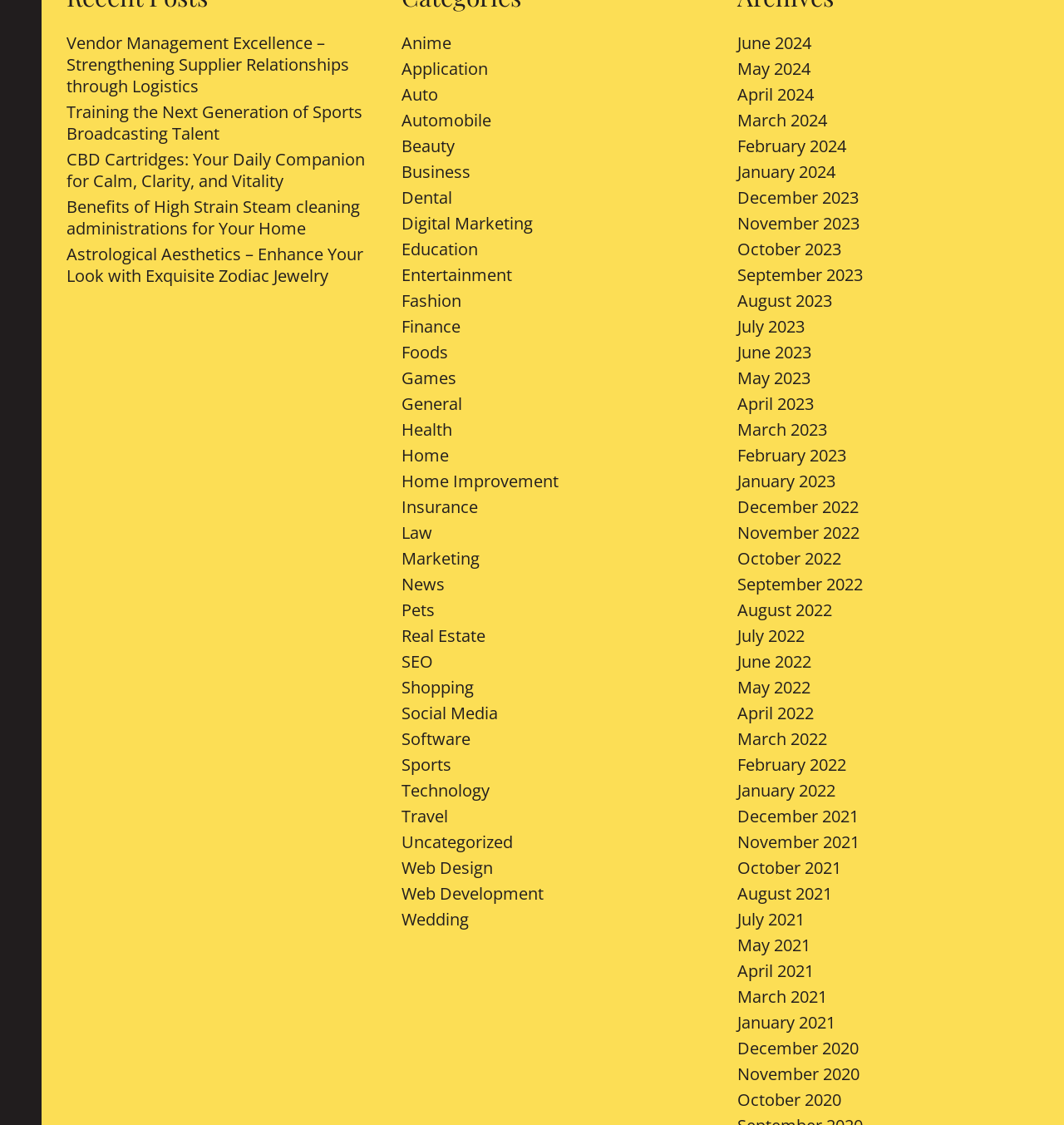Locate the bounding box coordinates of the clickable part needed for the task: "Browse 'Anime' category".

[0.378, 0.028, 0.424, 0.048]